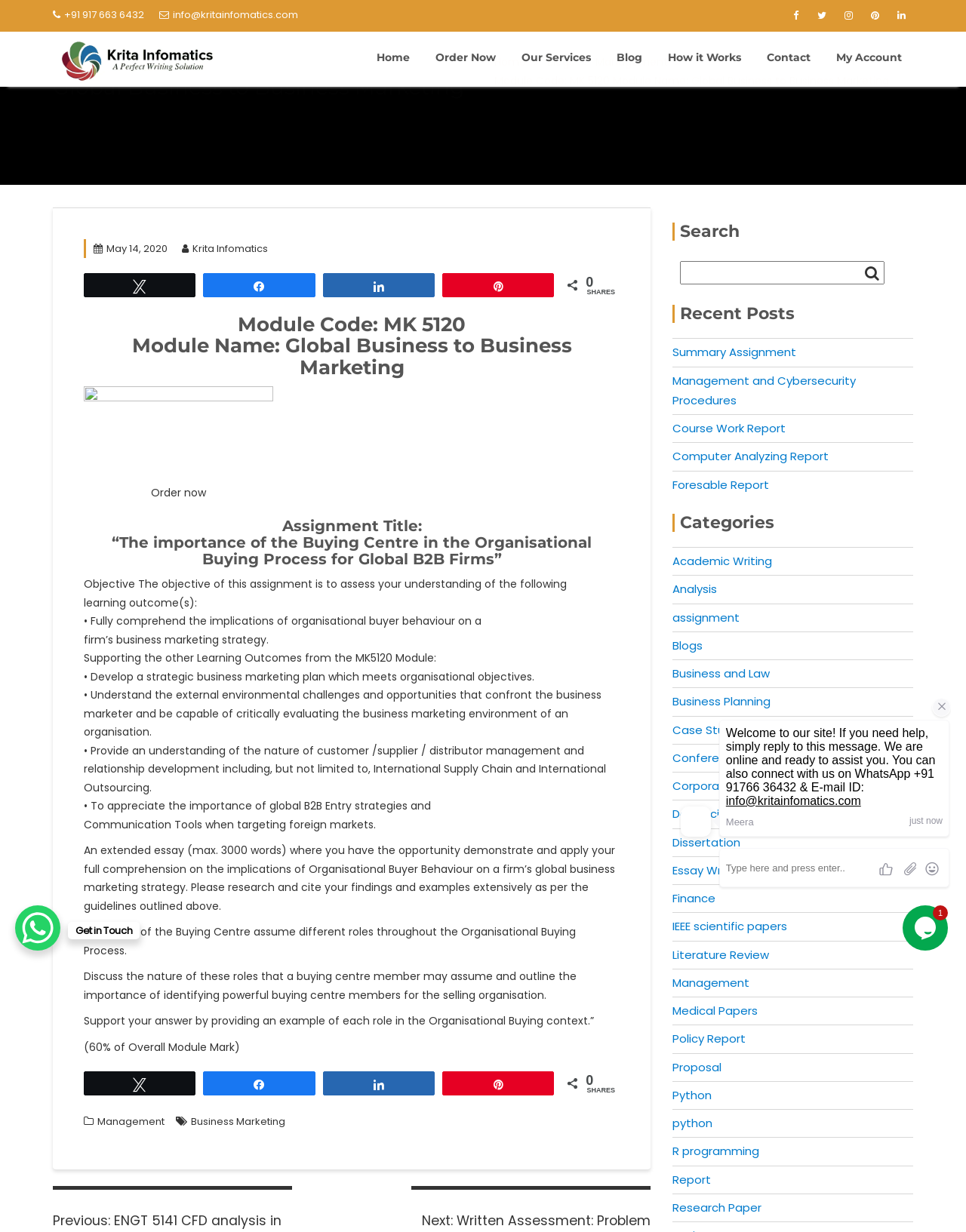Answer the question with a single word or phrase: 
What is the name of the company?

Krita Infomatics